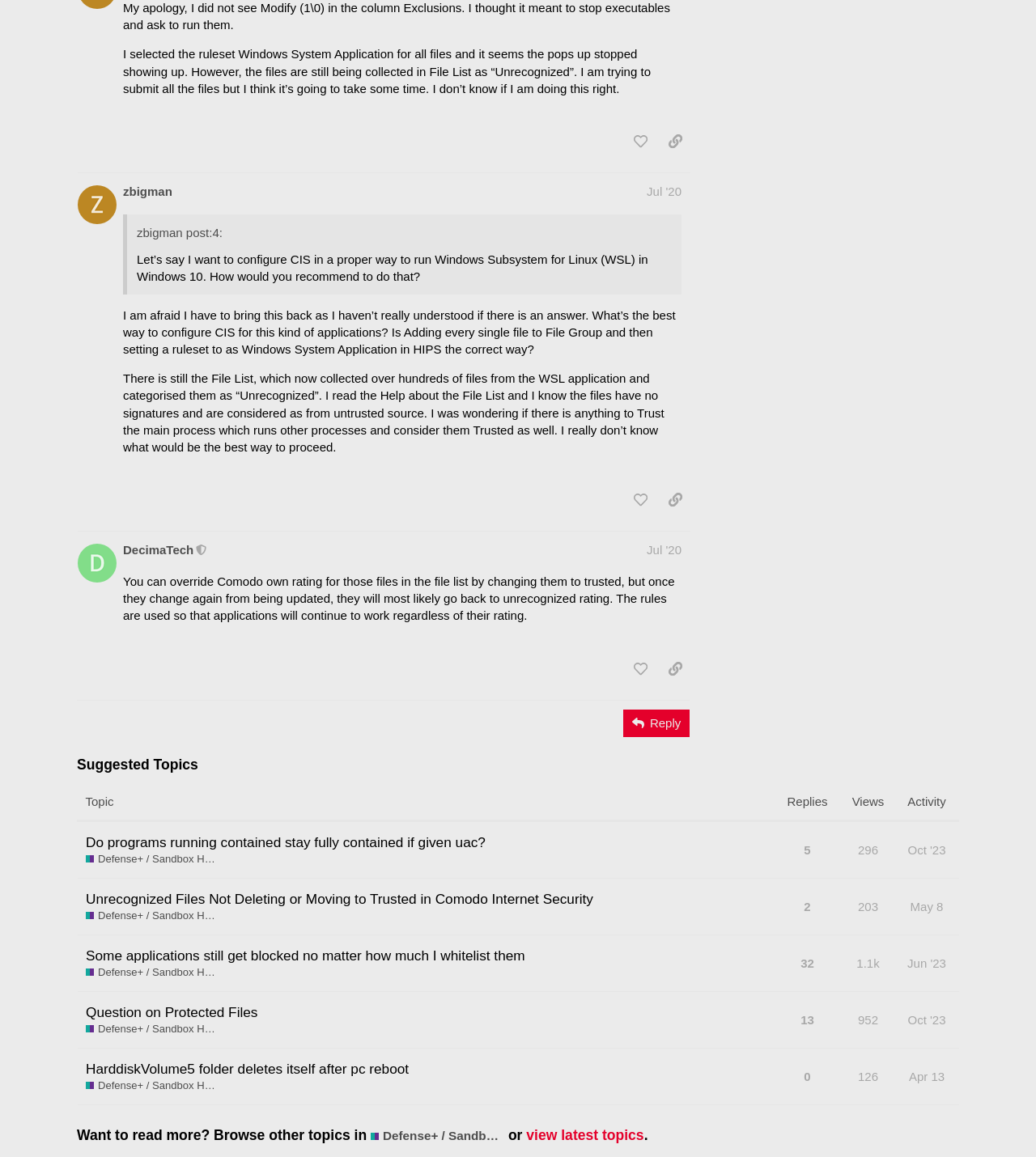Indicate the bounding box coordinates of the element that needs to be clicked to satisfy the following instruction: "view suggested topic". The coordinates should be four float numbers between 0 and 1, i.e., [left, top, right, bottom].

[0.074, 0.652, 0.926, 0.67]